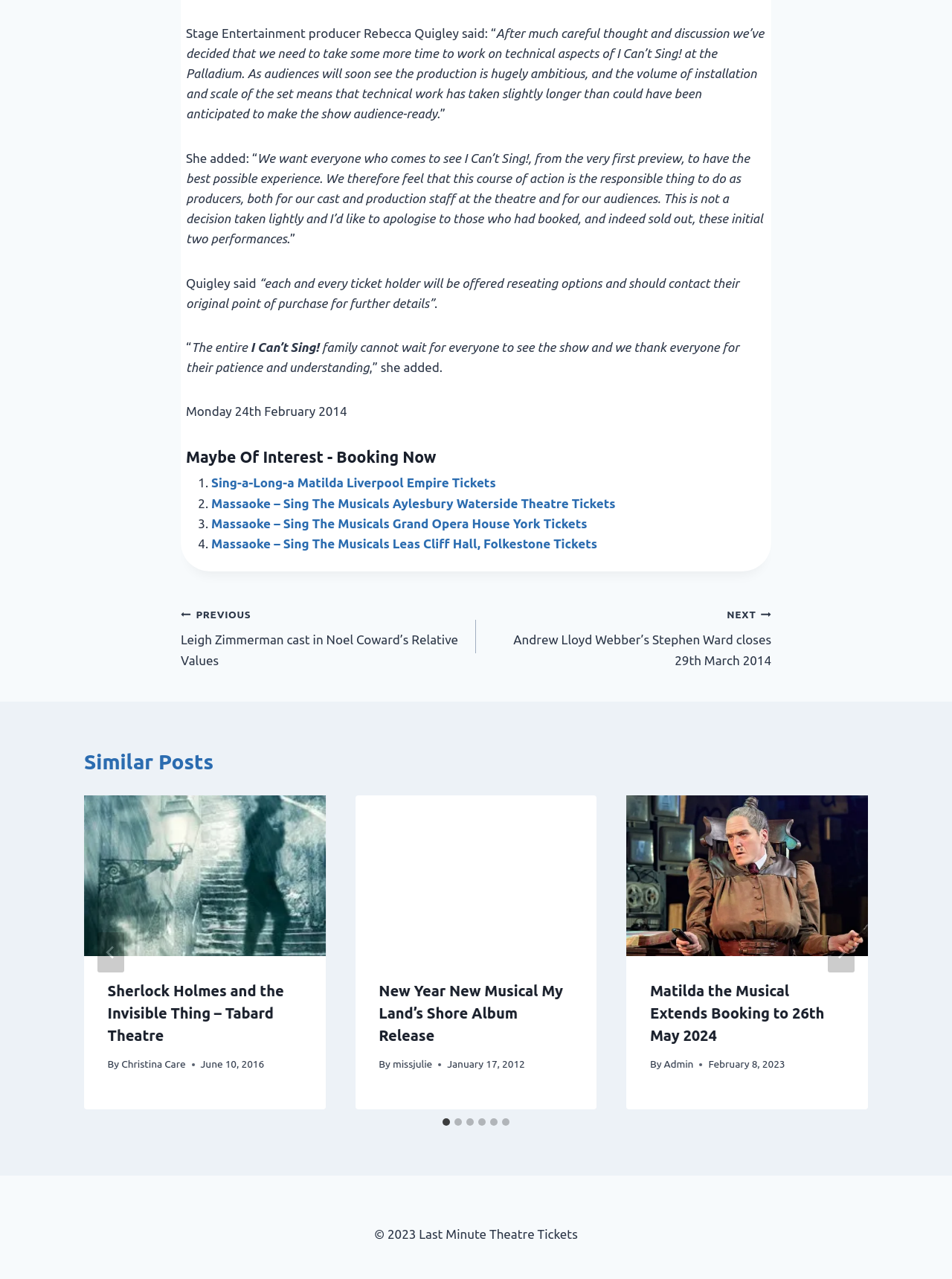Identify the bounding box coordinates of the clickable region required to complete the instruction: "Click on 'Sherlock Holmes and the Invisible Thing – Tabard Theatre'". The coordinates should be given as four float numbers within the range of 0 and 1, i.e., [left, top, right, bottom].

[0.088, 0.622, 0.342, 0.748]